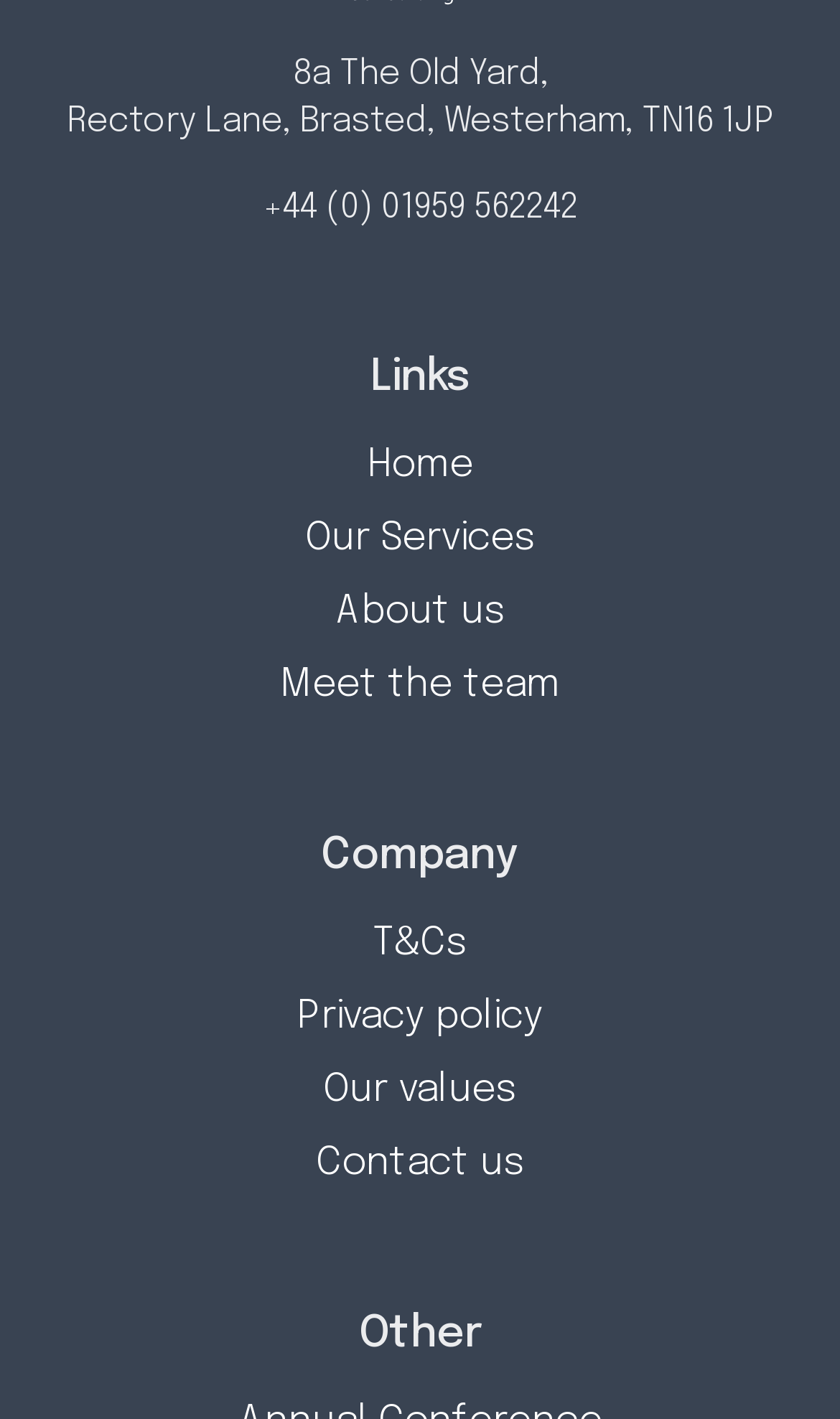Please examine the image and answer the question with a detailed explanation:
What is the company's phone number?

I found the phone number by looking at the link element with the text '+44 (0) 01959 562242' which is located at the top of the page, below the company's address.